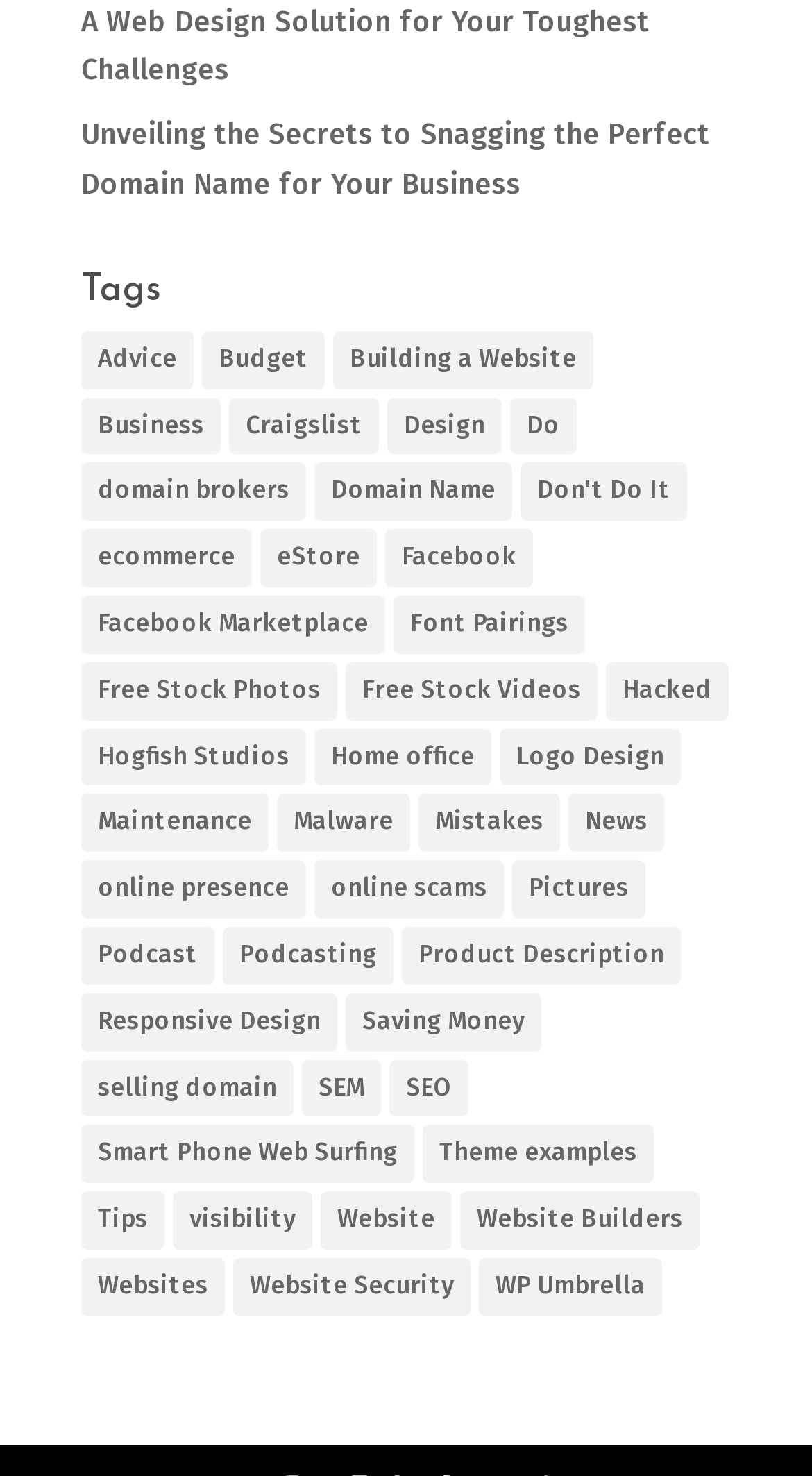Please identify the bounding box coordinates of the element that needs to be clicked to perform the following instruction: "Discover domain name tips".

[0.387, 0.314, 0.631, 0.353]